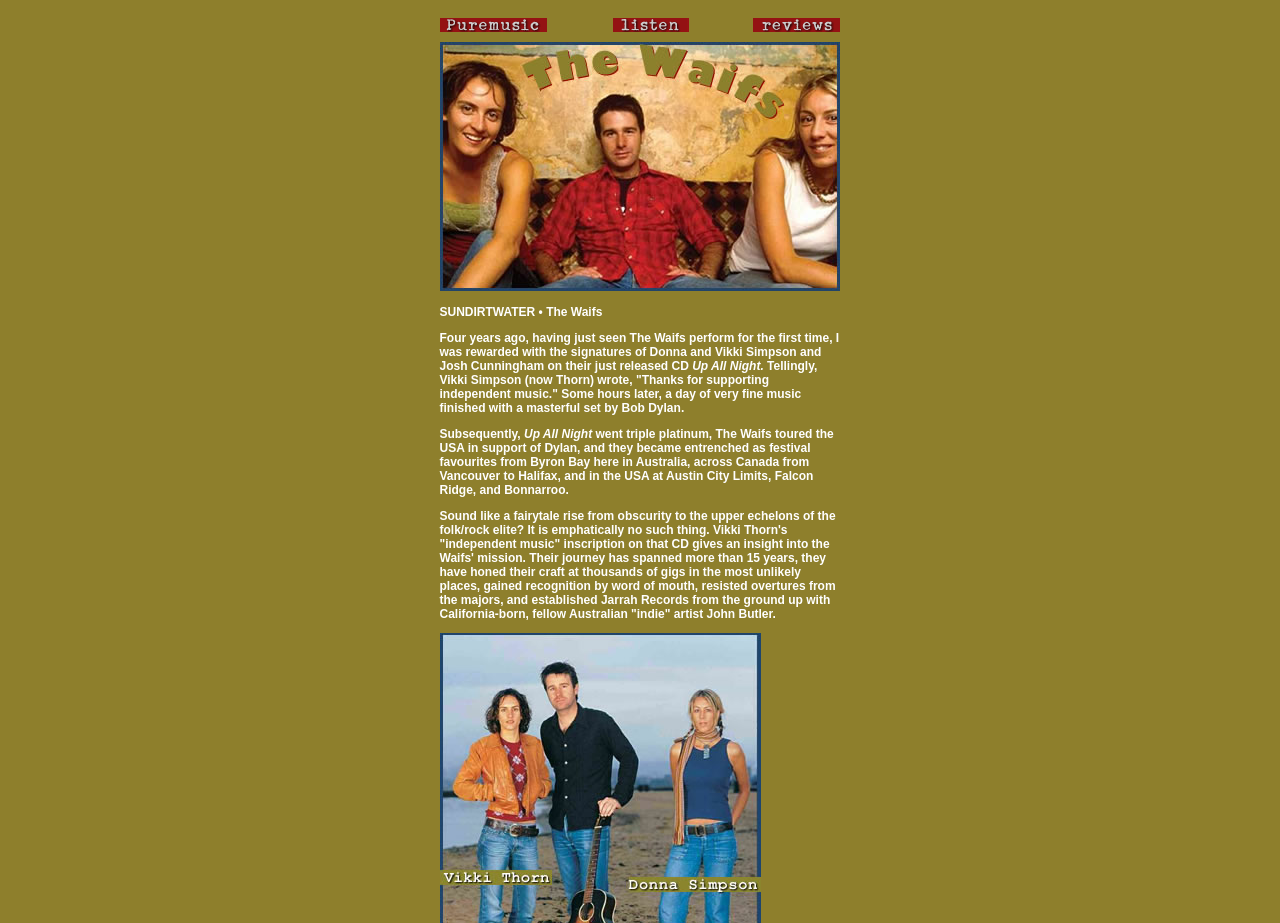How many columns are in the navigation table?
Answer the question with a single word or phrase, referring to the image.

6